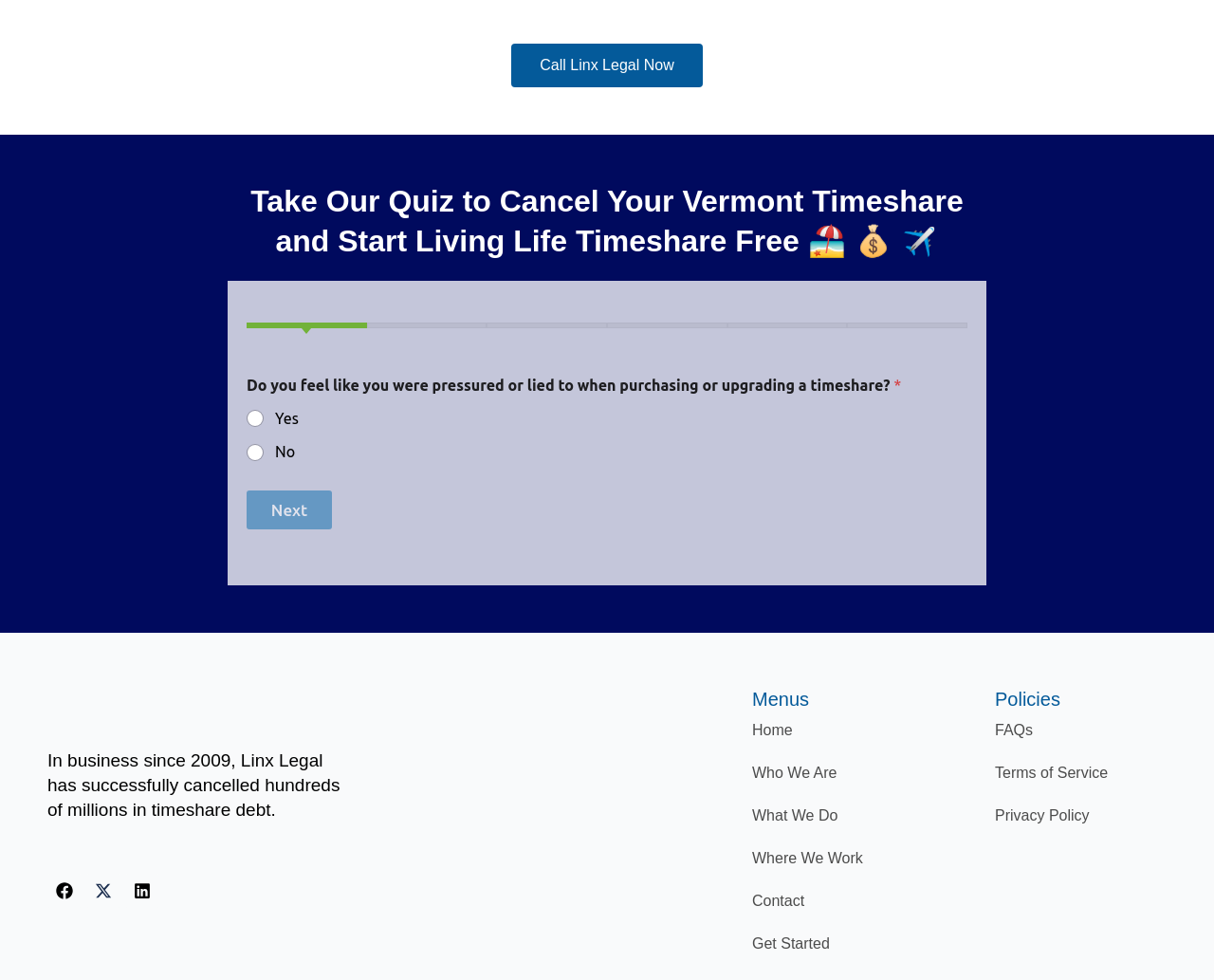Analyze the image and deliver a detailed answer to the question: What is the purpose of the quiz?

The purpose of the quiz is to help users cancel their Vermont timeshare, as indicated by the heading 'Take Our Quiz to Cancel Your Vermont Timeshare and Start Living Life Timeshare Free 🏖️ 💰 ✈️' at the top of the page.